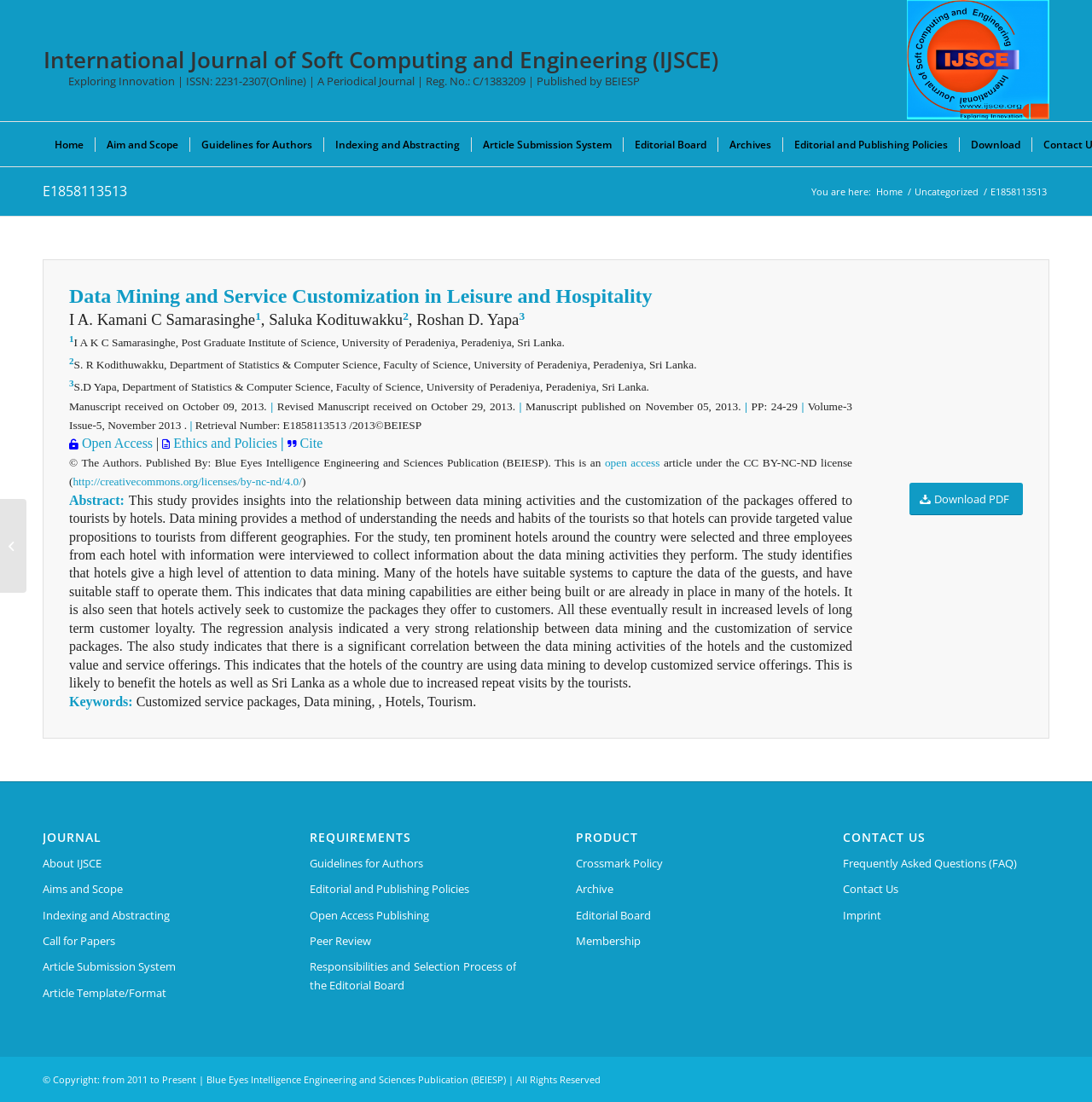Pinpoint the bounding box coordinates of the element to be clicked to execute the instruction: "Read the 'Abstract' of the article".

[0.063, 0.447, 0.114, 0.46]